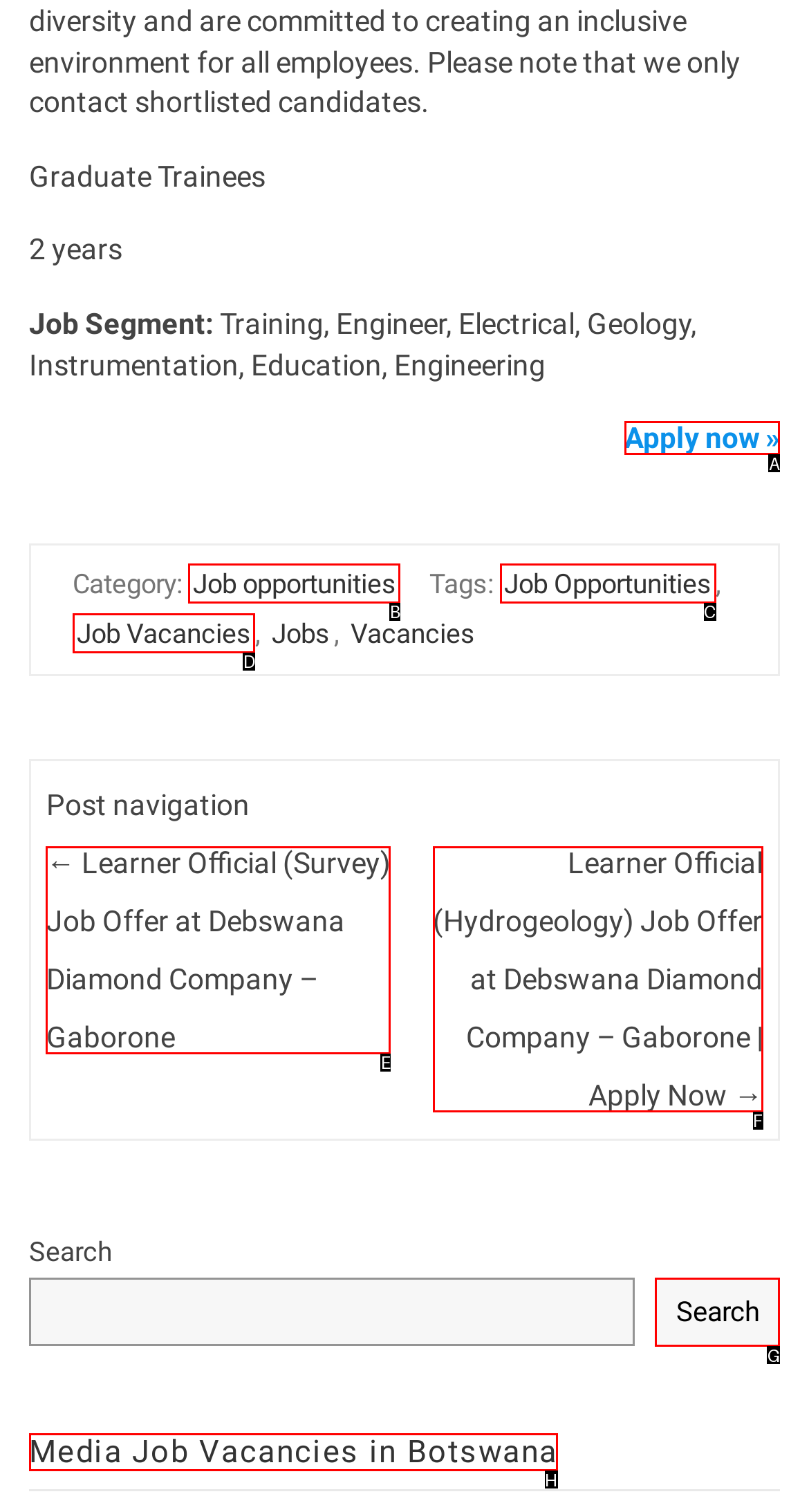Select the appropriate HTML element to click for the following task: Explore media job vacancies in Botswana
Answer with the letter of the selected option from the given choices directly.

H